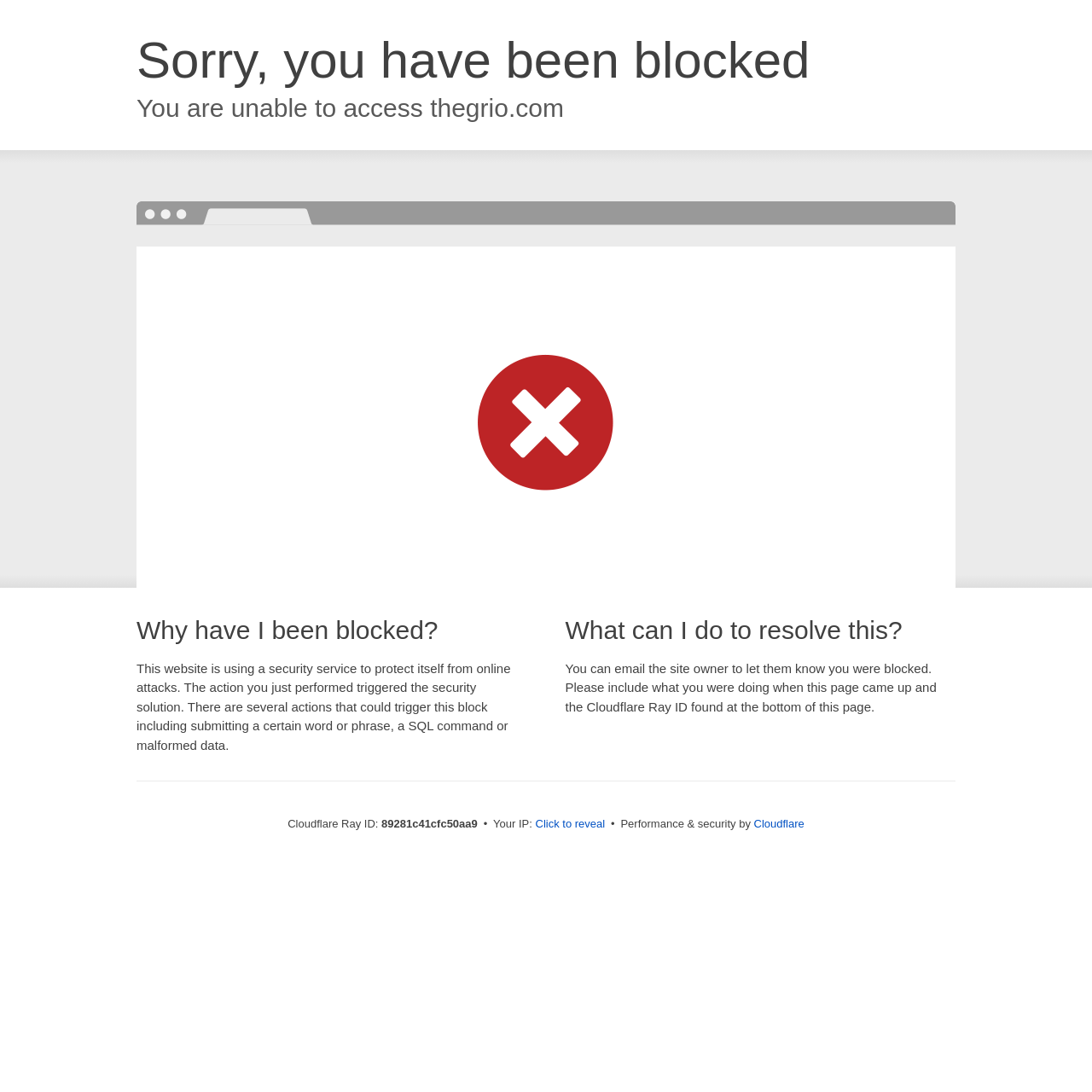Determine the bounding box coordinates of the UI element described below. Use the format (top-left x, top-left y, bottom-right x, bottom-right y) with floating point numbers between 0 and 1: Click to reveal

[0.49, 0.747, 0.554, 0.762]